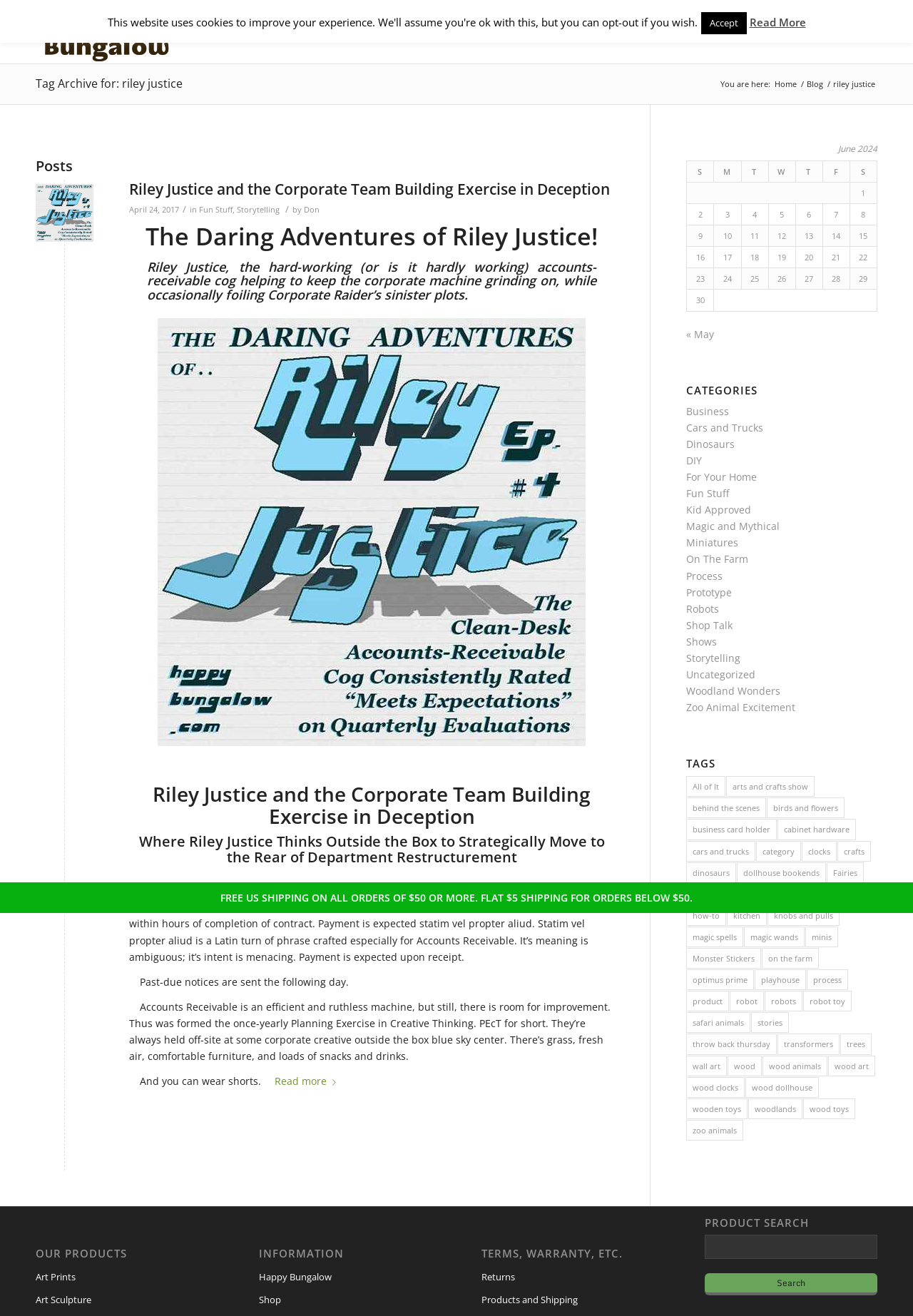Identify the coordinates of the bounding box for the element described below: "Contact". Return the coordinates as four float numbers between 0 and 1: [left, top, right, bottom].

None